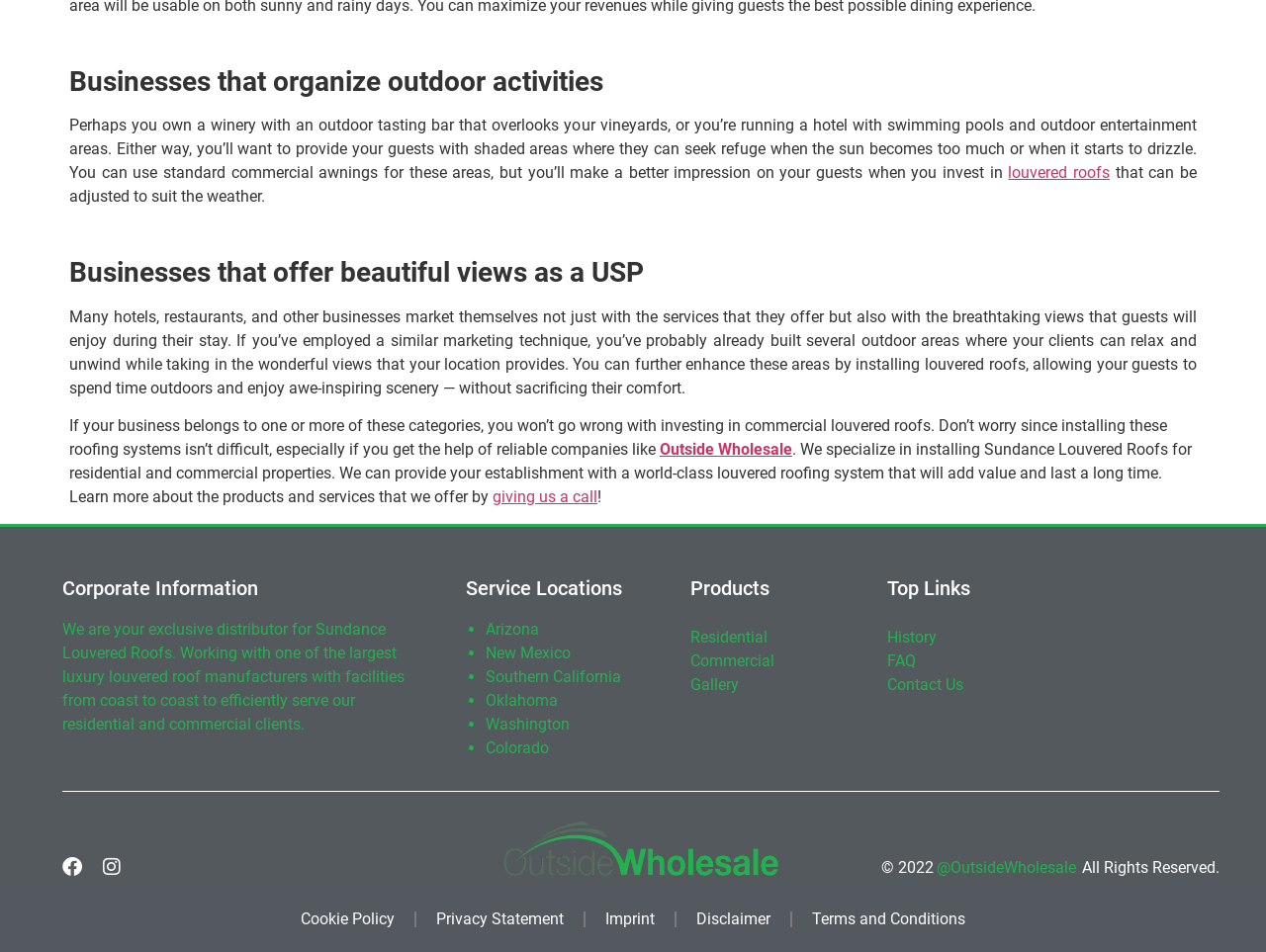Find the bounding box of the UI element described as: "Terms and Conditions". The bounding box coordinates should be given as four float values between 0 and 1, i.e., [left, top, right, bottom].

[0.626, 0.942, 0.778, 0.989]